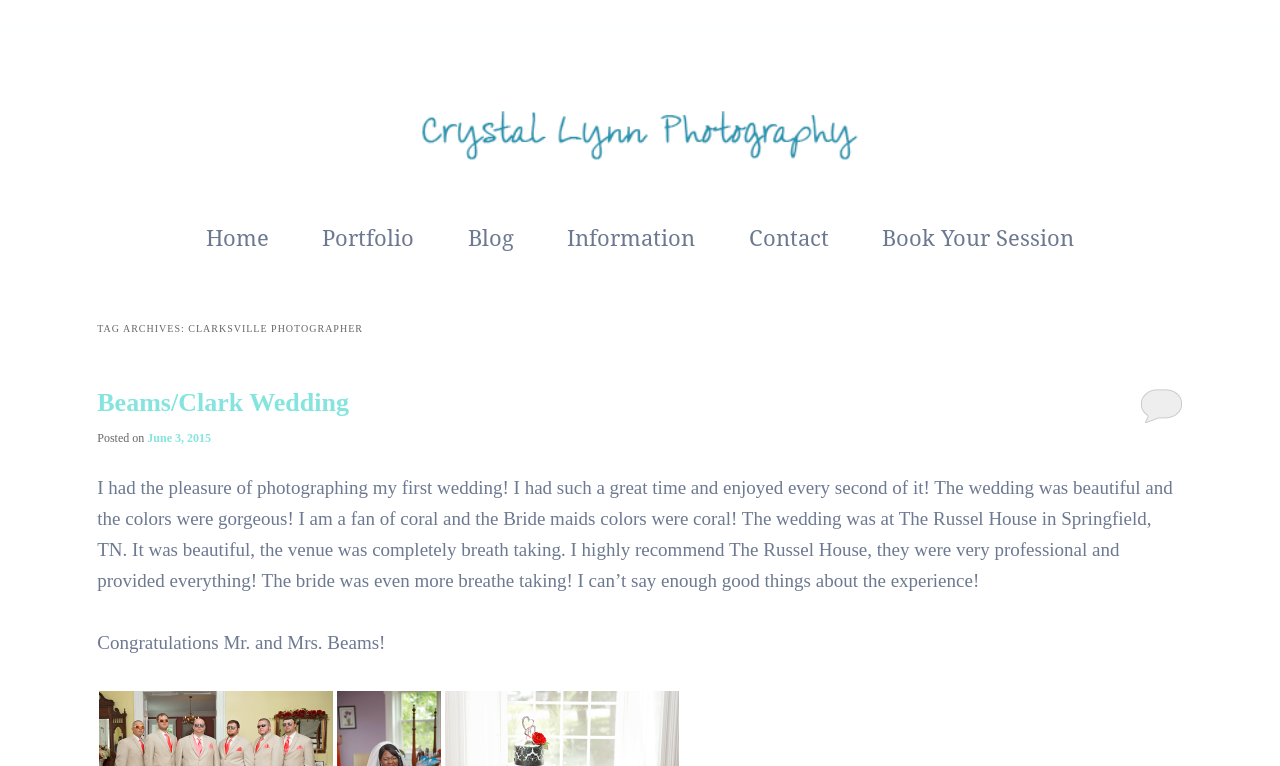Determine the coordinates of the bounding box that should be clicked to complete the instruction: "Book a session". The coordinates should be represented by four float numbers between 0 and 1: [left, top, right, bottom].

[0.668, 0.264, 0.86, 0.36]